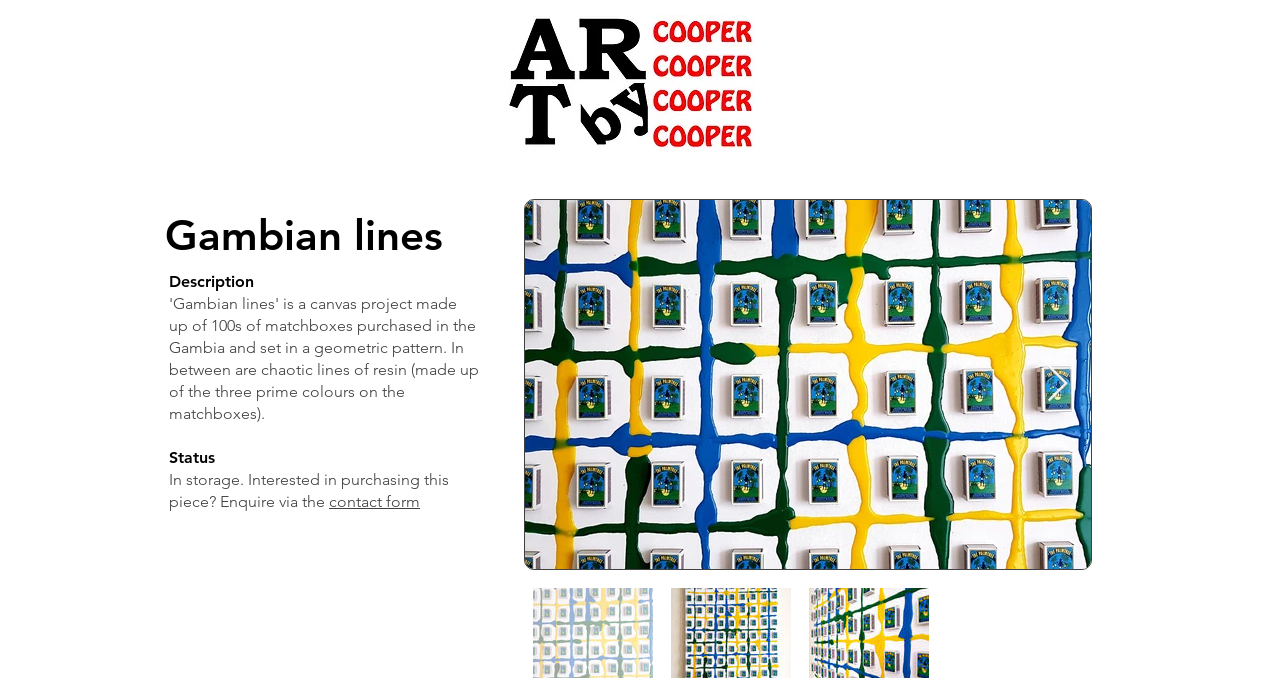Locate the bounding box coordinates of the element that should be clicked to execute the following instruction: "Go to the Home page".

[0.235, 0.239, 0.294, 0.283]